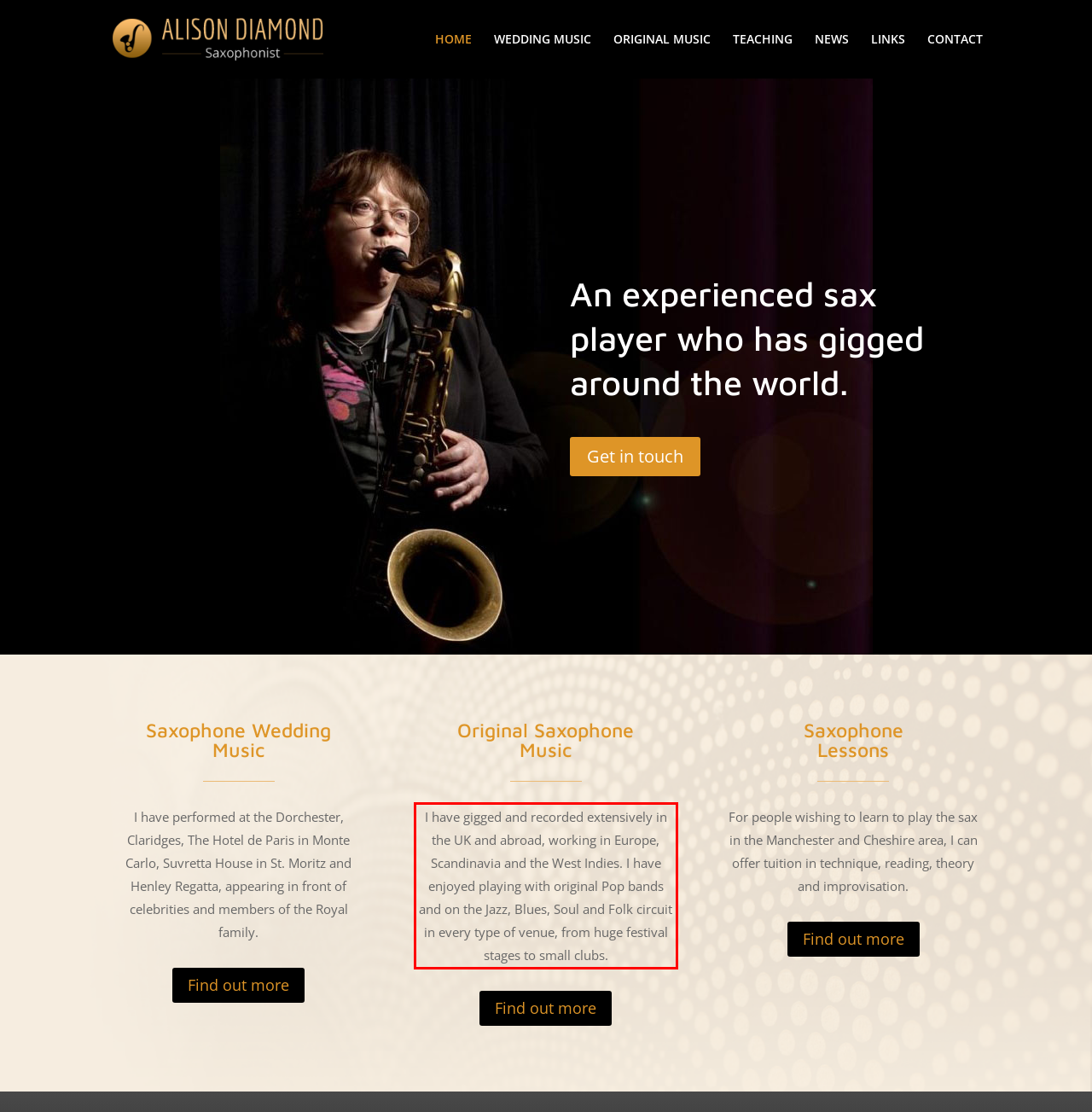Using the provided screenshot of a webpage, recognize and generate the text found within the red rectangle bounding box.

I have gigged and recorded extensively in the UK and abroad, working in Europe, Scandinavia and the West Indies. I have enjoyed playing with original Pop bands and on the Jazz, Blues, Soul and Folk circuit in every type of venue, from huge festival stages to small clubs.